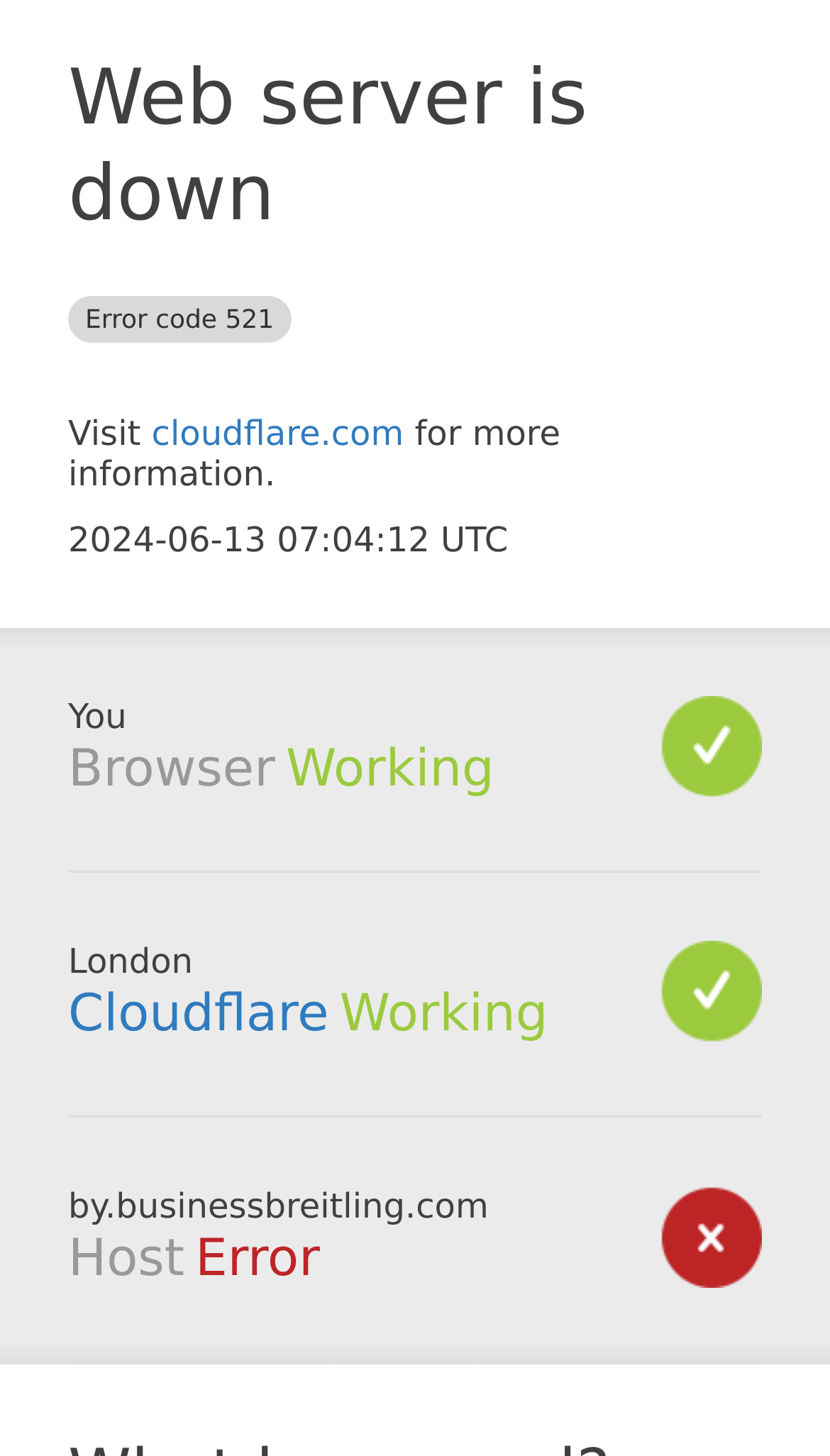Generate a comprehensive description of the webpage content.

The webpage appears to be an error page, indicating that the web server is down. At the top, there is a prominent heading that reads "Web server is down Error code 521". Below this heading, there is a short paragraph with a link to "cloudflare.com" and some accompanying text. 

To the right of the link, there is a timestamp "2024-06-13 07:04:12 UTC". Further down, there are three sections, each with a heading. The first section is labeled "Browser" and has a status of "Working". The second section is labeled "Cloudflare" and also has a status of "Working". The third section is labeled "Host" and has a status of "Error". 

At the bottom of the page, there is the domain name "by.businessbreitling.com". The overall layout is organized, with clear headings and concise text.